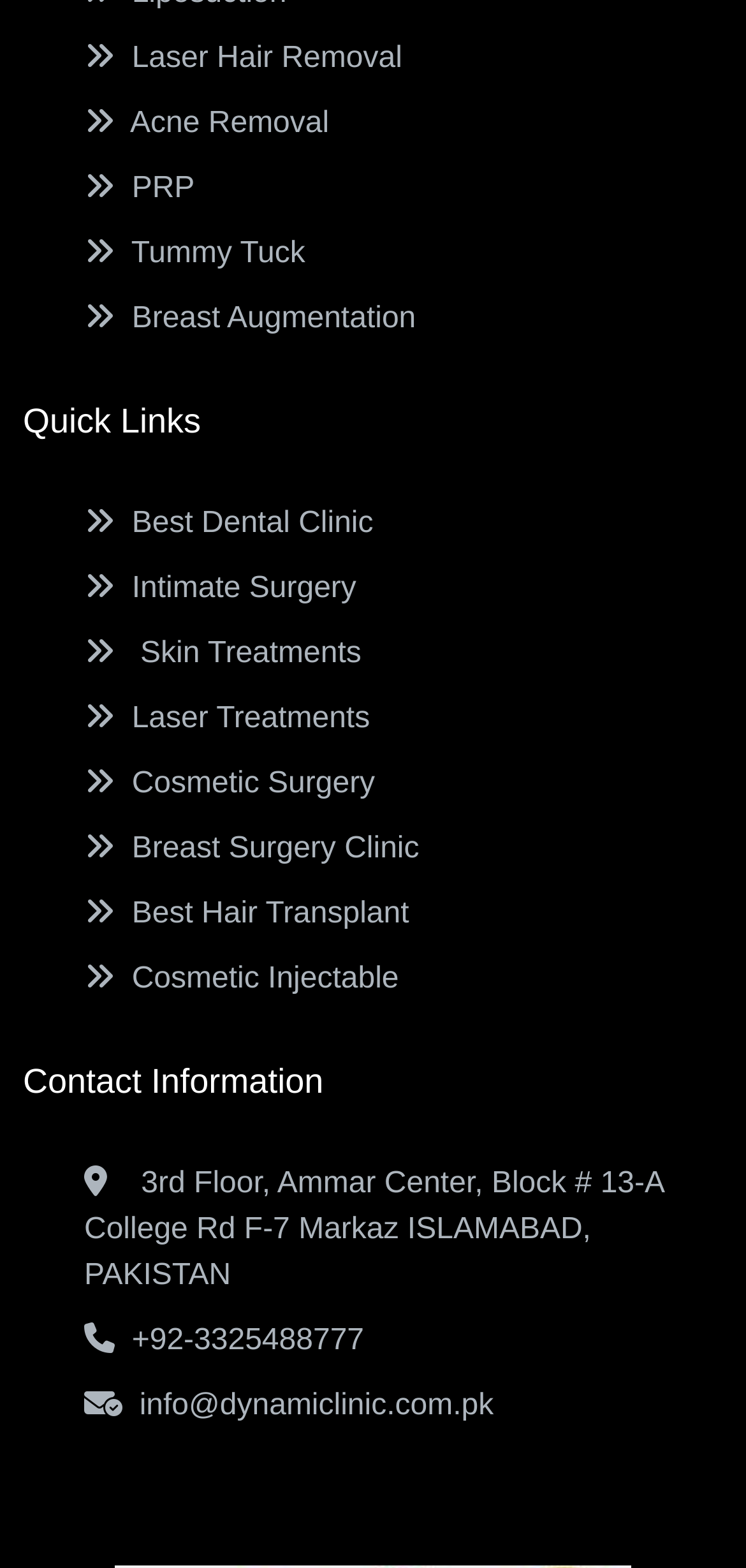Identify the bounding box coordinates of the clickable region necessary to fulfill the following instruction: "Learn about Skin Treatments". The bounding box coordinates should be four float numbers between 0 and 1, i.e., [left, top, right, bottom].

[0.113, 0.406, 0.484, 0.427]